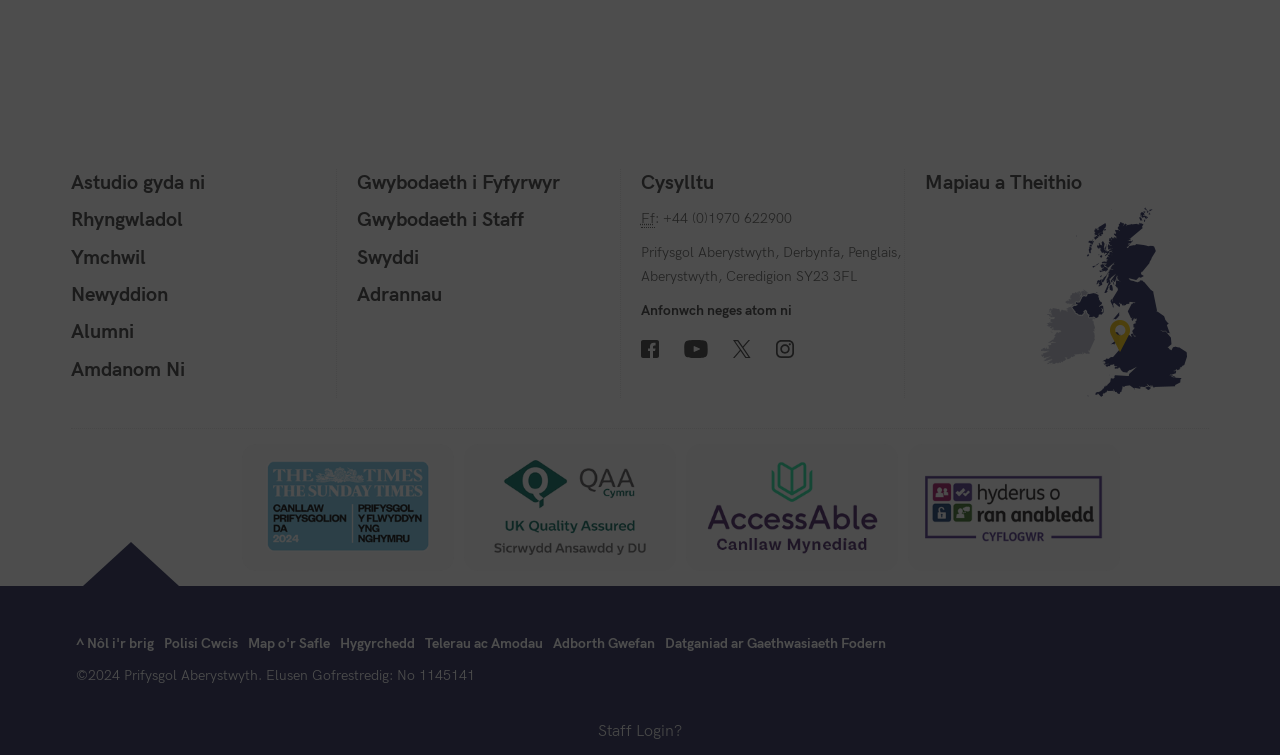Find the bounding box coordinates of the clickable element required to execute the following instruction: "Open the 'Facebook' social media page". Provide the coordinates as four float numbers between 0 and 1, i.e., [left, top, right, bottom].

[0.501, 0.451, 0.515, 0.474]